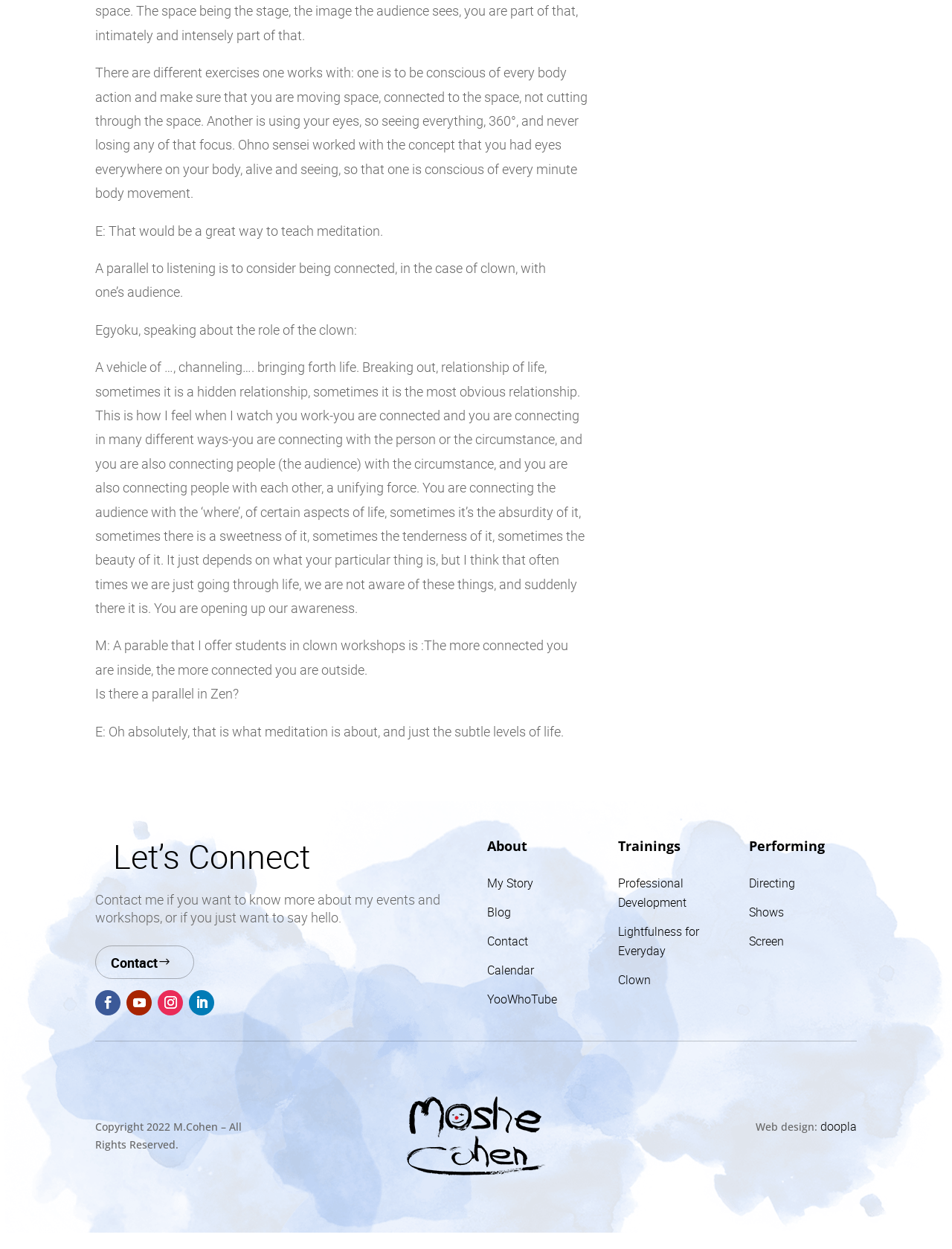Show the bounding box coordinates for the element that needs to be clicked to execute the following instruction: "Click the 'Shows' link". Provide the coordinates in the form of four float numbers between 0 and 1, i.e., [left, top, right, bottom].

[0.787, 0.724, 0.823, 0.737]